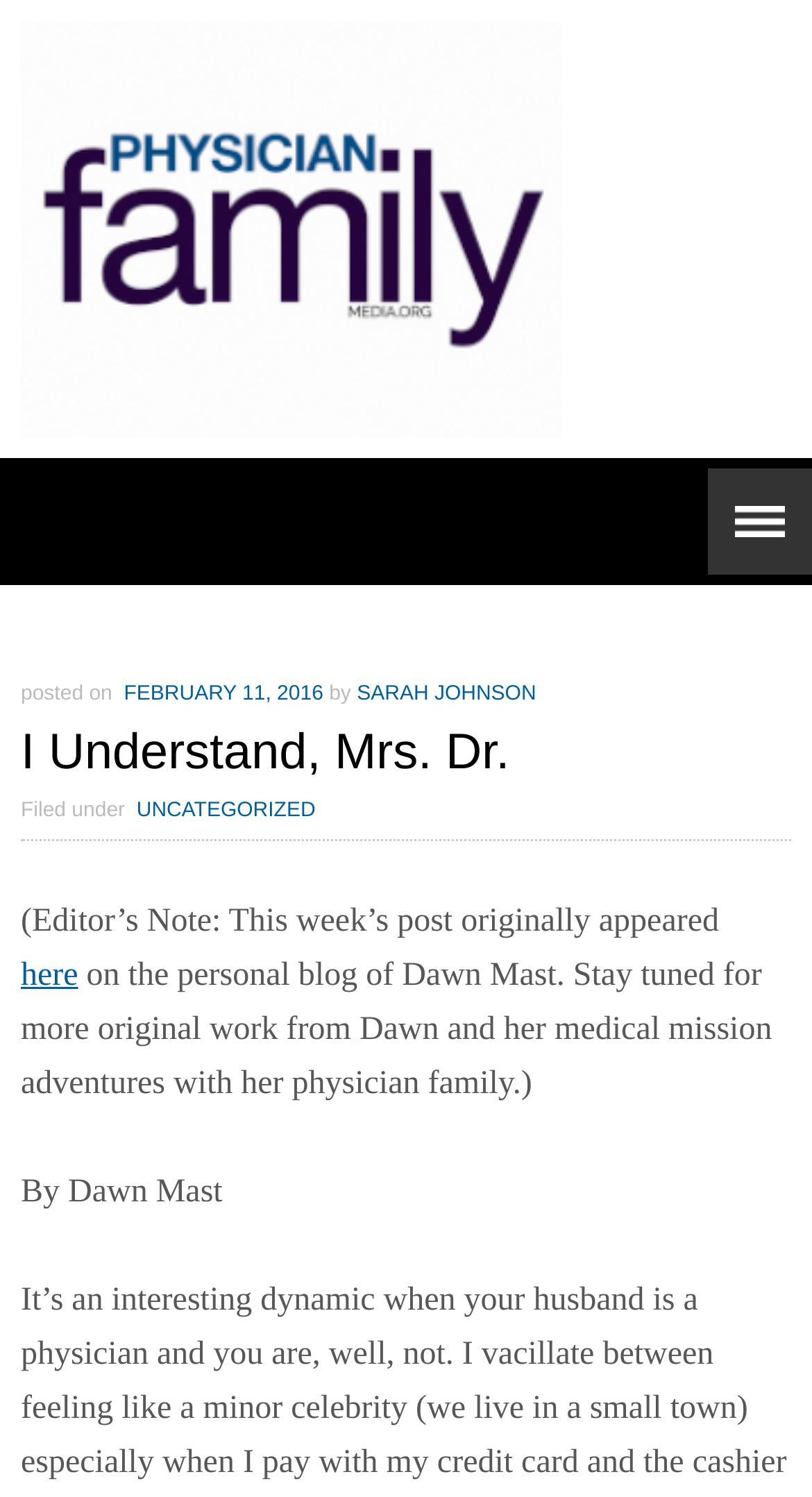Using the provided element description: "February 11, 2016", identify the bounding box coordinates. The coordinates should be four floats between 0 and 1 in the order [left, top, right, bottom].

[0.153, 0.456, 0.398, 0.471]